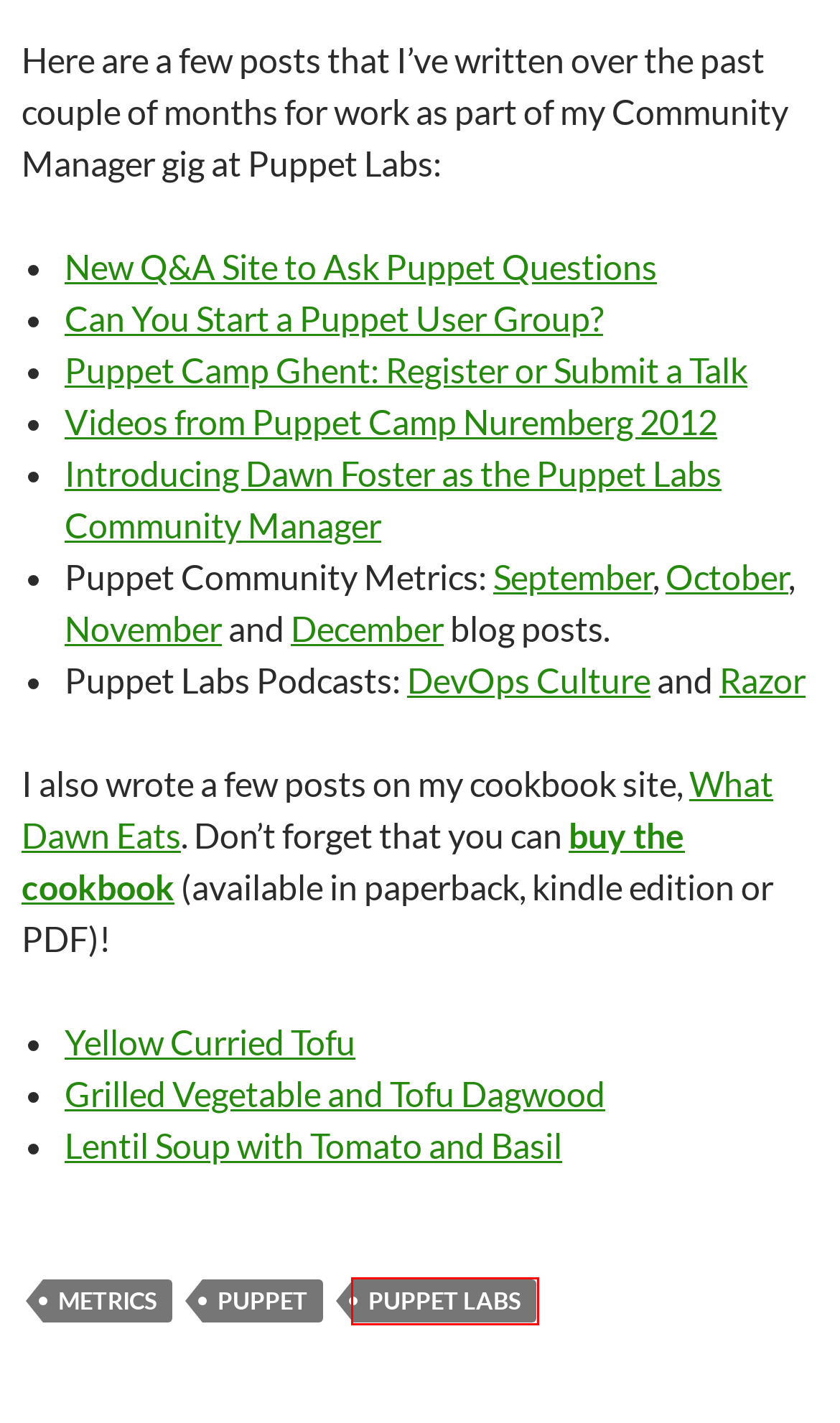You have been given a screenshot of a webpage, where a red bounding box surrounds a UI element. Identify the best matching webpage description for the page that loads after the element in the bounding box is clicked. Options include:
A. Grilled Vegetable and Tofu Dagwood | What Dawn Eats
B. puppet labs | Fast Wonder
C. What Dawn Eats | Vegan Food That Isn't Weird
D. Yellow Curried Tofu | What Dawn Eats
E. Lentil Soup with Tomato and Basil | What Dawn Eats
F. metrics | Fast Wonder
G. Cookbook | What Dawn Eats
H. Puppet | Fast Wonder

B